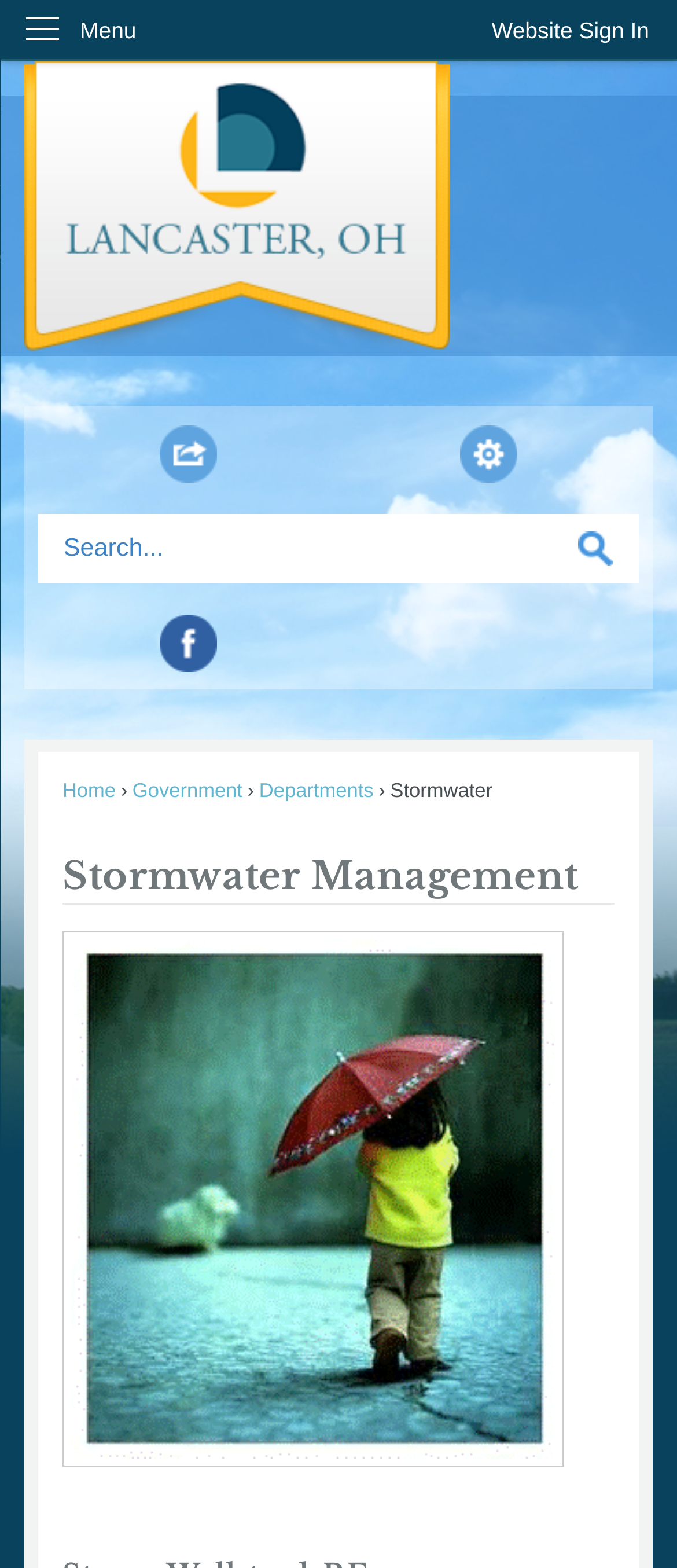Answer this question using a single word or a brief phrase:
What is the image below the 'Stormwater Management' heading?

A child with an umbrella